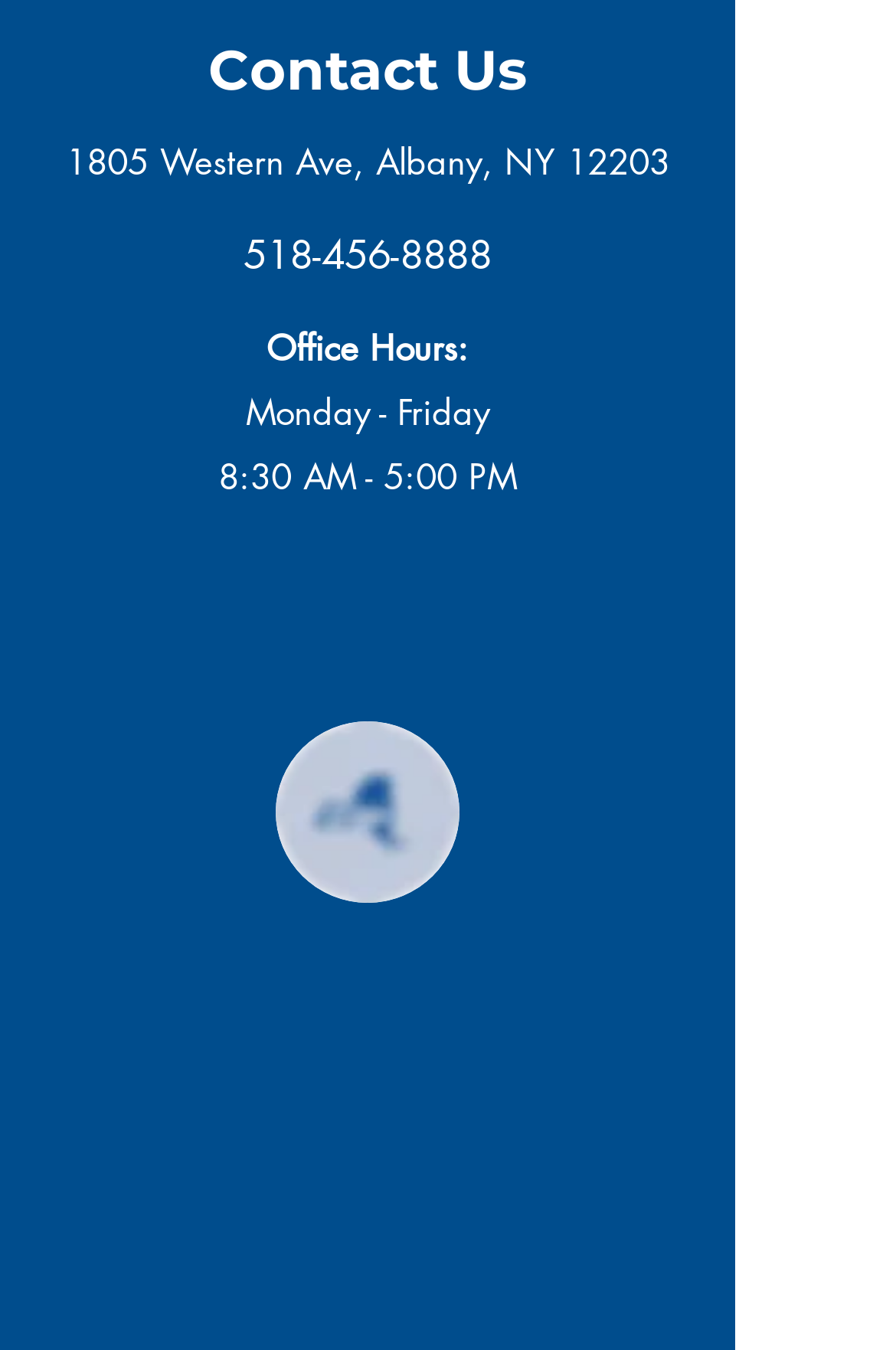How many social media links are there?
Answer the question with a detailed explanation, including all necessary information.

I counted the number of link elements inside the list element with the description 'Social Bar' and found 4 links to Instagram, Facebook, LinkedIn, and X.